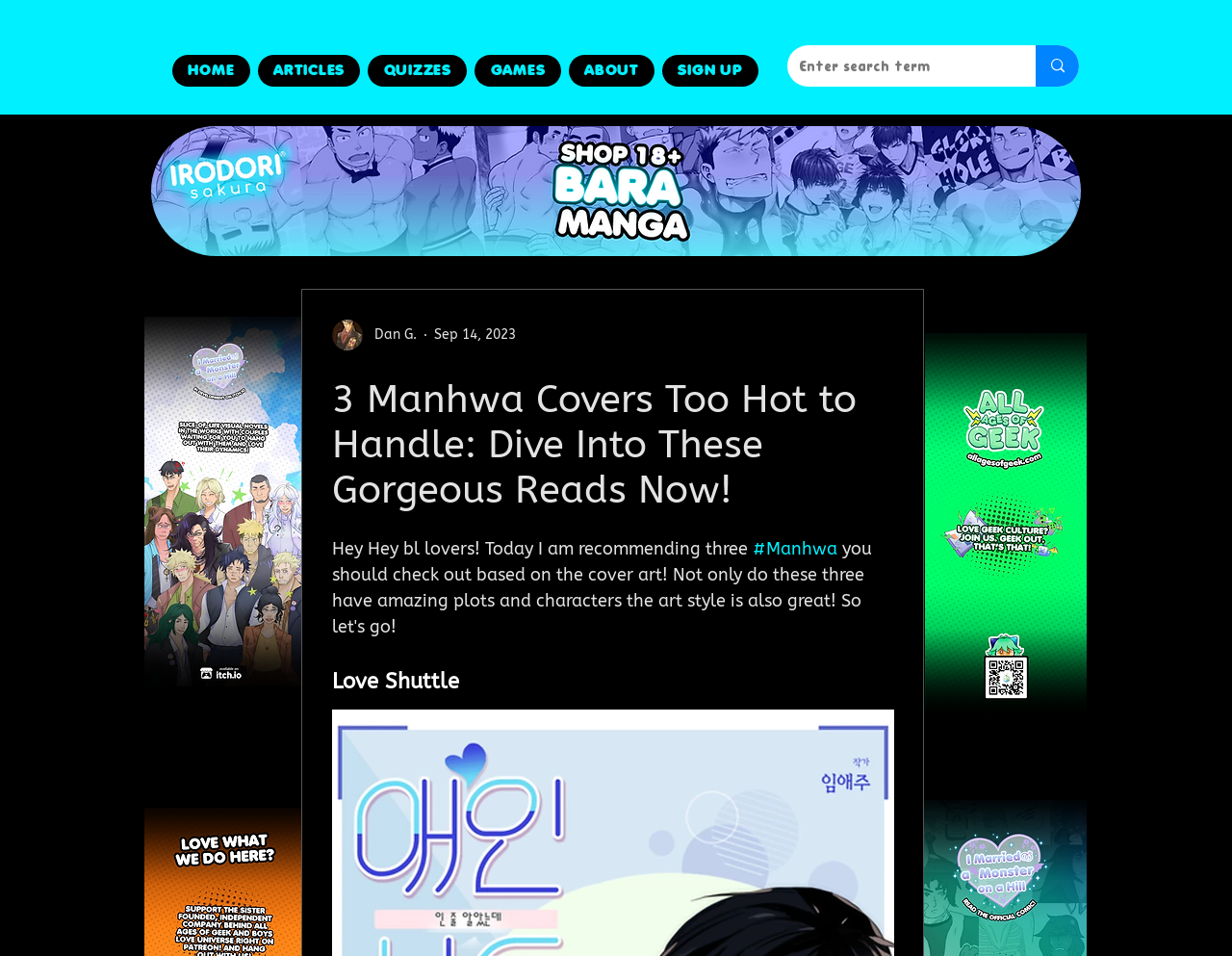What type of content is recommended on this webpage?
Examine the image and provide an in-depth answer to the question.

Based on the webpage content, the author is recommending three manhwa based on their cover art, indicating that the webpage is focused on manhwa recommendations.